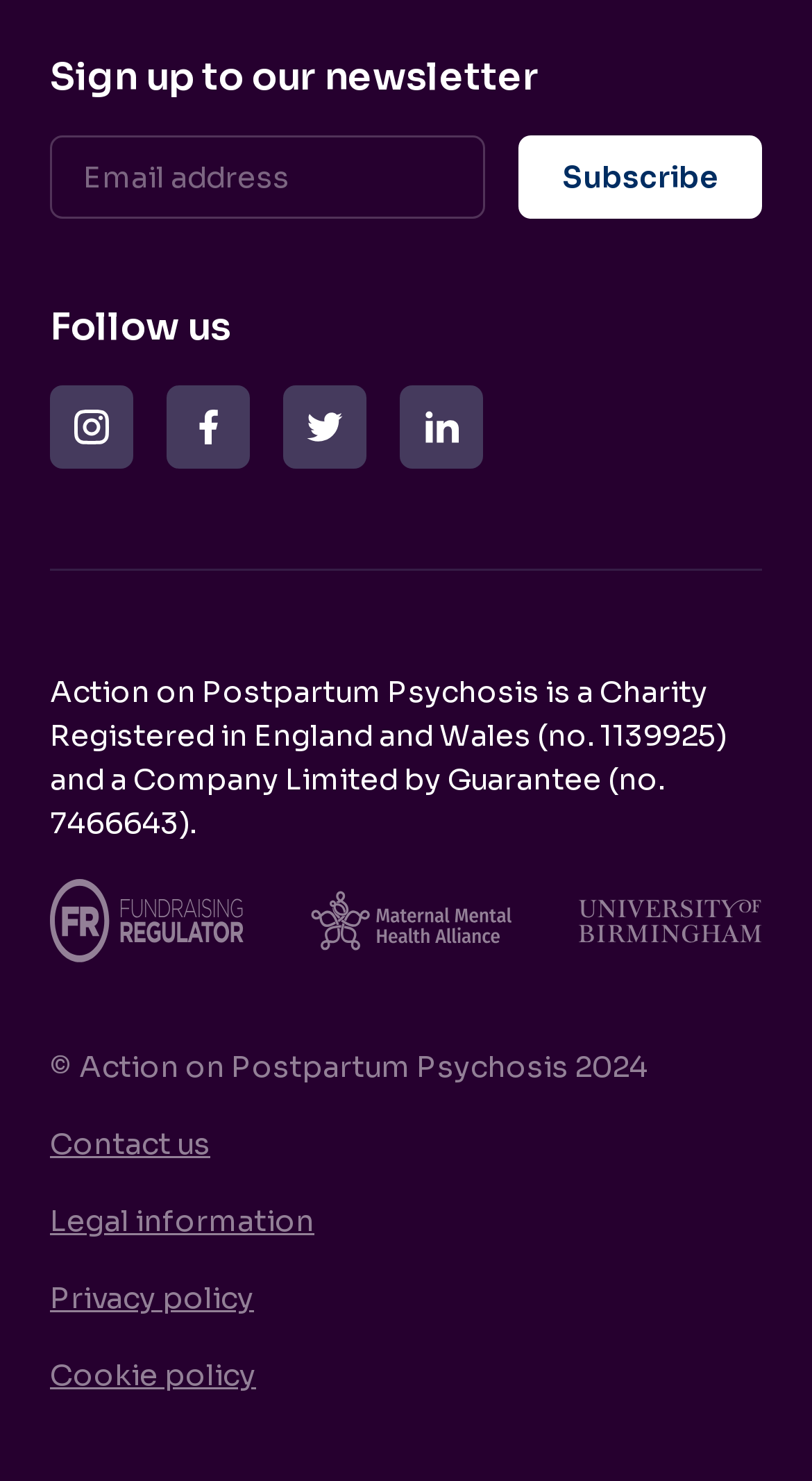What is the name of the charity?
Using the visual information, respond with a single word or phrase.

Action on Postpartum Psychosis